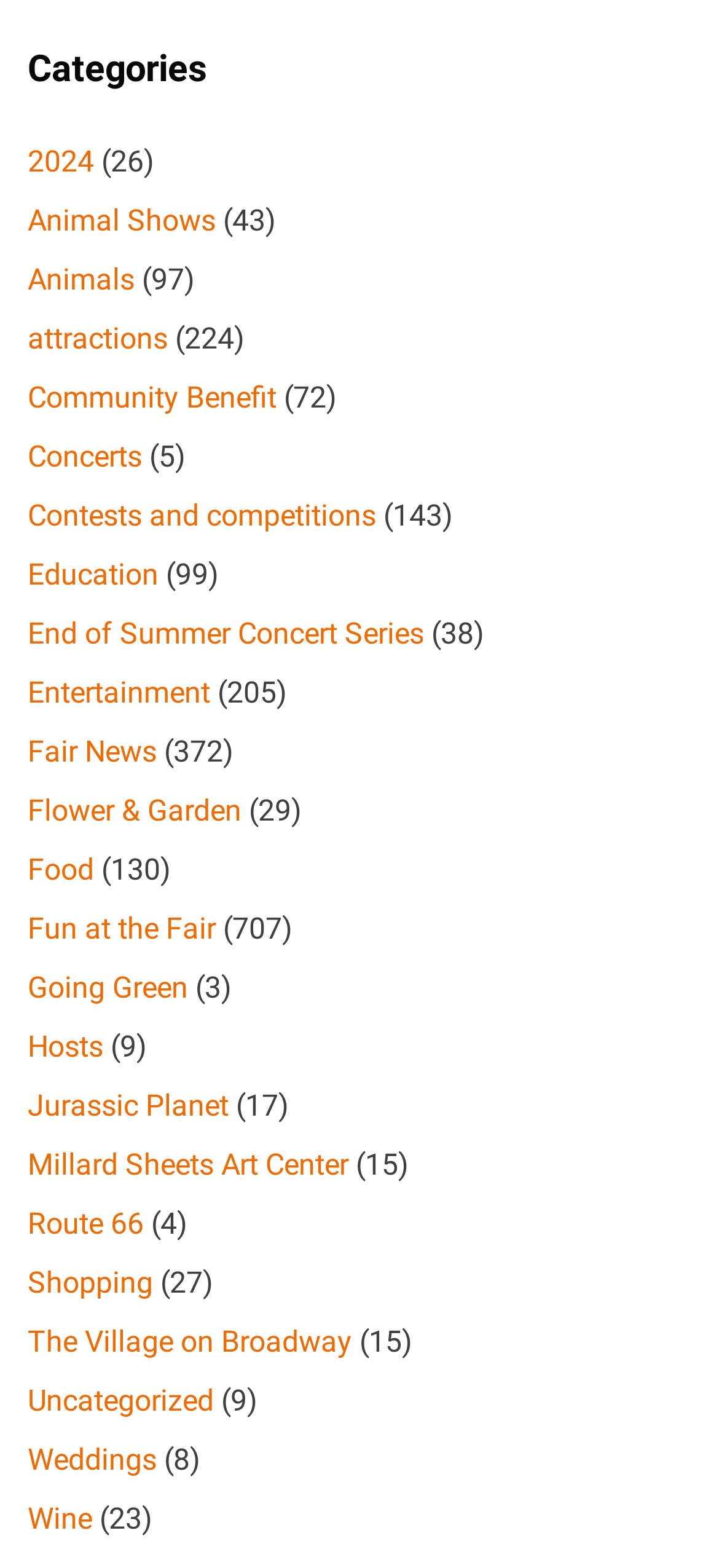Based on the description "Education", find the bounding box of the specified UI element.

[0.038, 0.378, 0.221, 0.401]